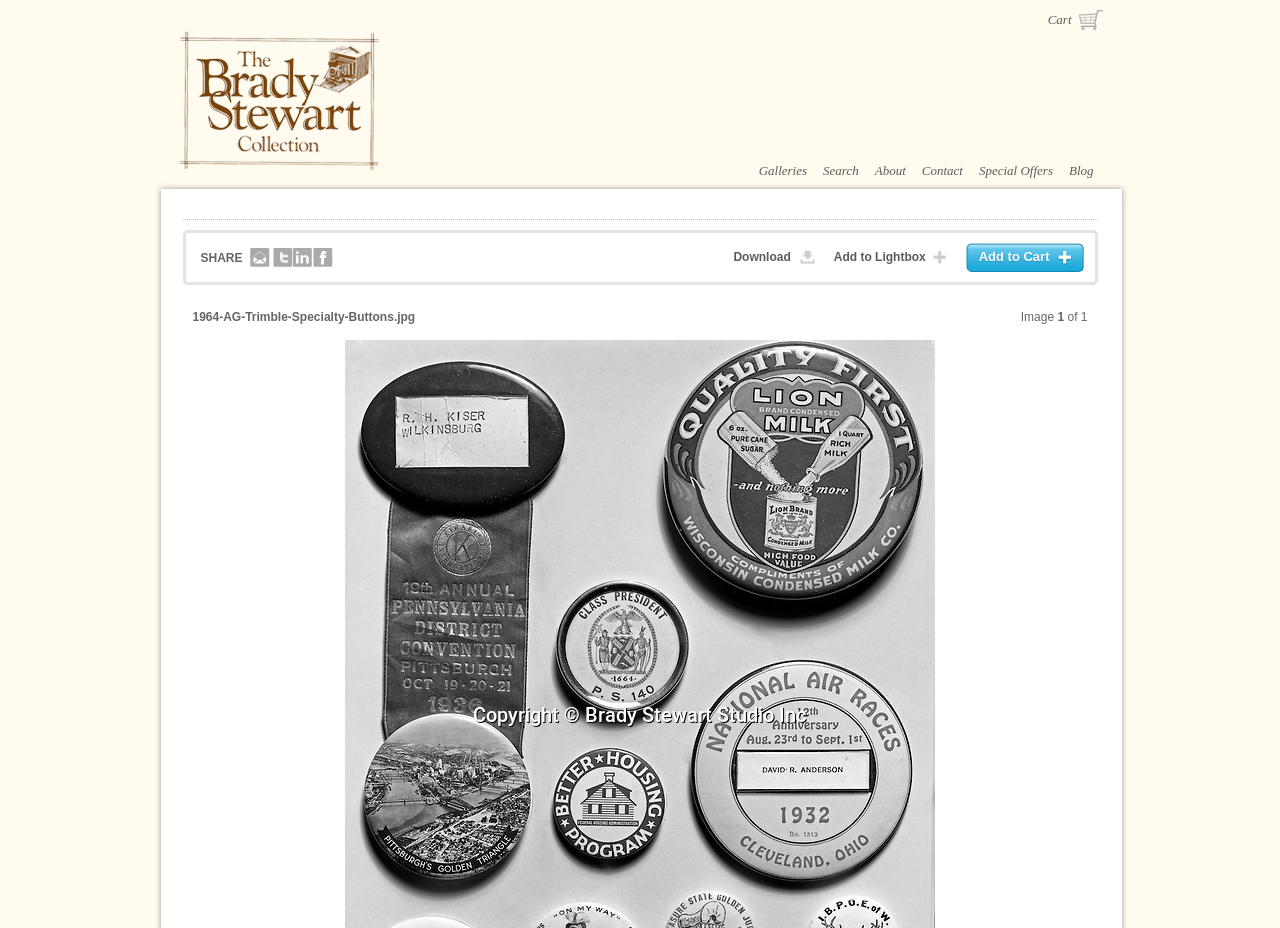How many social media sharing options are available?
Carefully analyze the image and provide a detailed answer to the question.

There are four social media sharing options available, which are Email to Friend, Twitter, LinkedIn, and Facebook, represented by their respective icons.